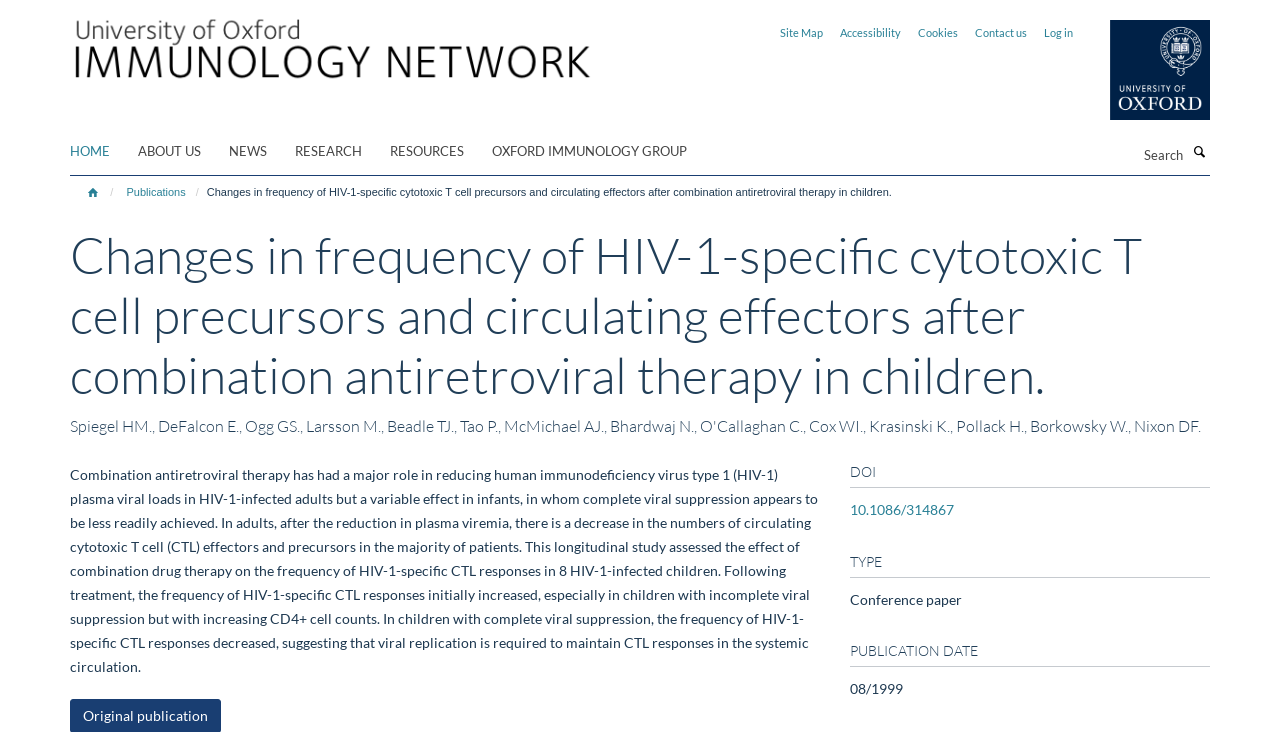What is the name of the university at the top right corner?
Please elaborate on the answer to the question with detailed information.

I looked at the top right corner of the webpage and found an image with the text 'Oxford University' next to it, which suggests that it is the name of the university.